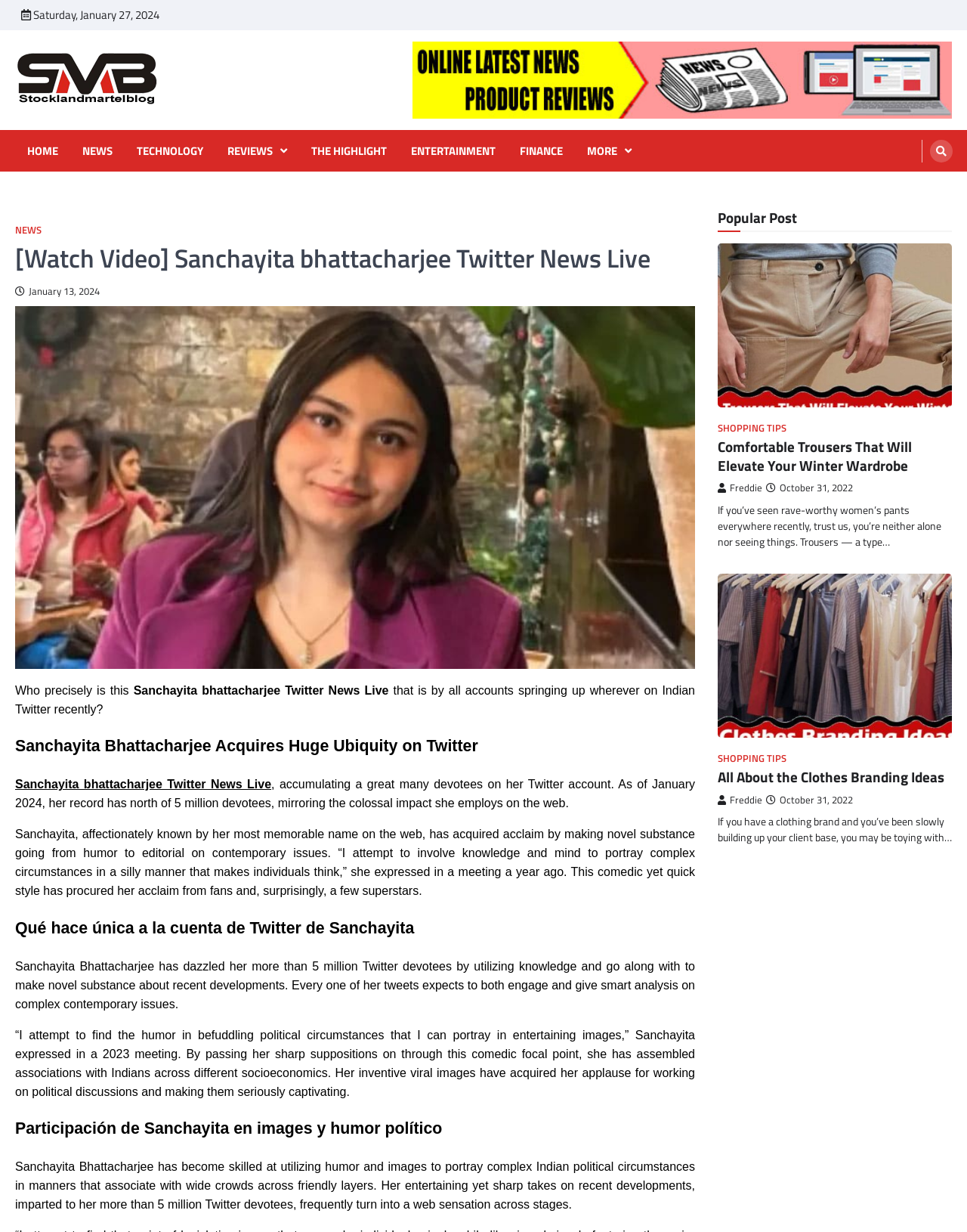Could you highlight the region that needs to be clicked to execute the instruction: "Read the article about Sanchayita Bhattacharjee Acquires Huge Ubiquity on Twitter"?

[0.016, 0.596, 0.719, 0.616]